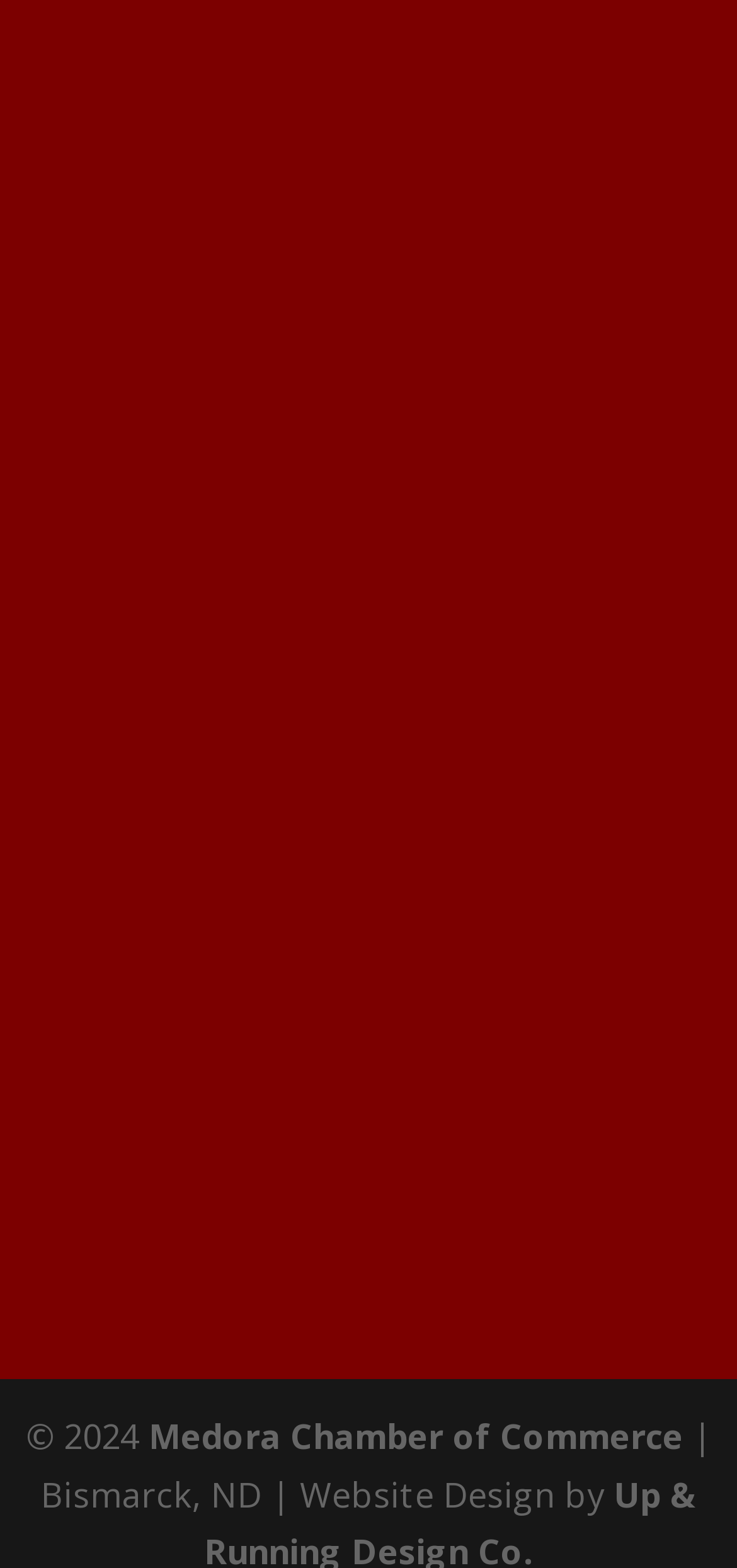Pinpoint the bounding box coordinates for the area that should be clicked to perform the following instruction: "Click on DVB".

None